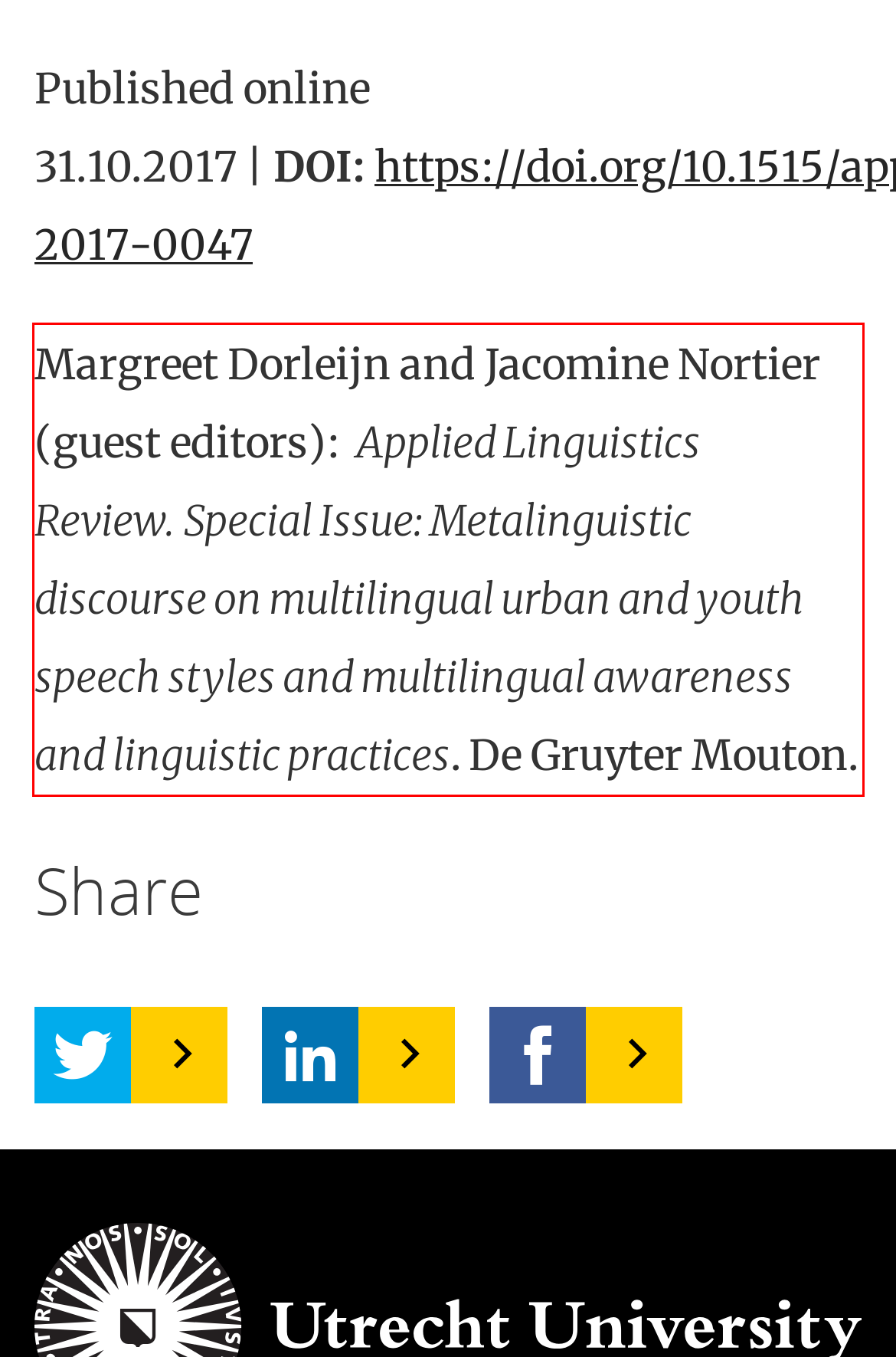There is a screenshot of a webpage with a red bounding box around a UI element. Please use OCR to extract the text within the red bounding box.

Margreet Dorleijn and Jacomine Nortier (guest editors): Applied Linguistics Review. Special Issue: Metalinguistic discourse on multilingual urban and youth speech styles and multilingual awareness and linguistic practices. De Gruyter Mouton.